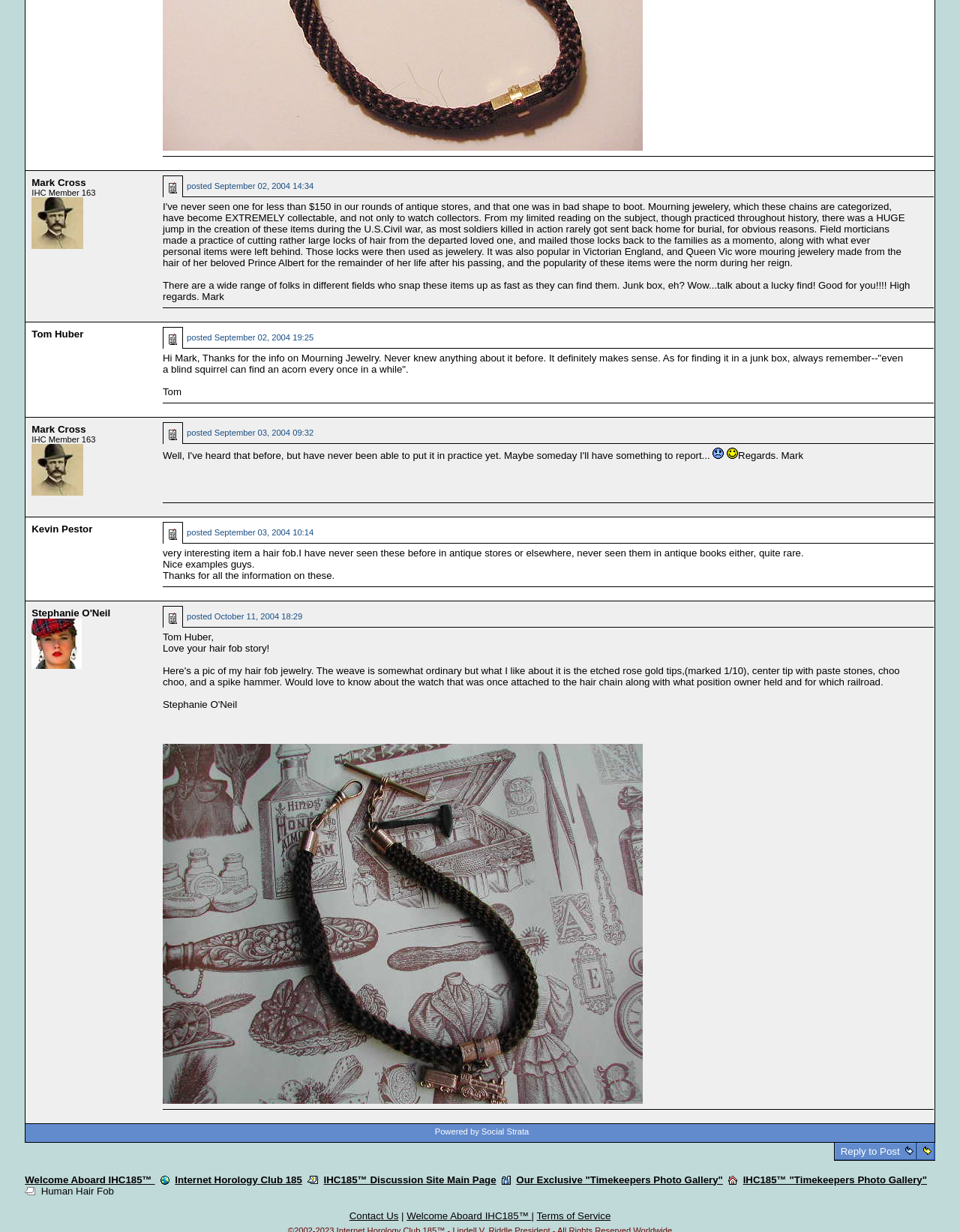Consider the image and give a detailed and elaborate answer to the question: 
Who is the author of the first post?

The first post on the webpage is written by a user named Mark Cross, as indicated by the text 'Mark Cross IHC Member 163' above the post. The post also includes a picture of Mark Cross.